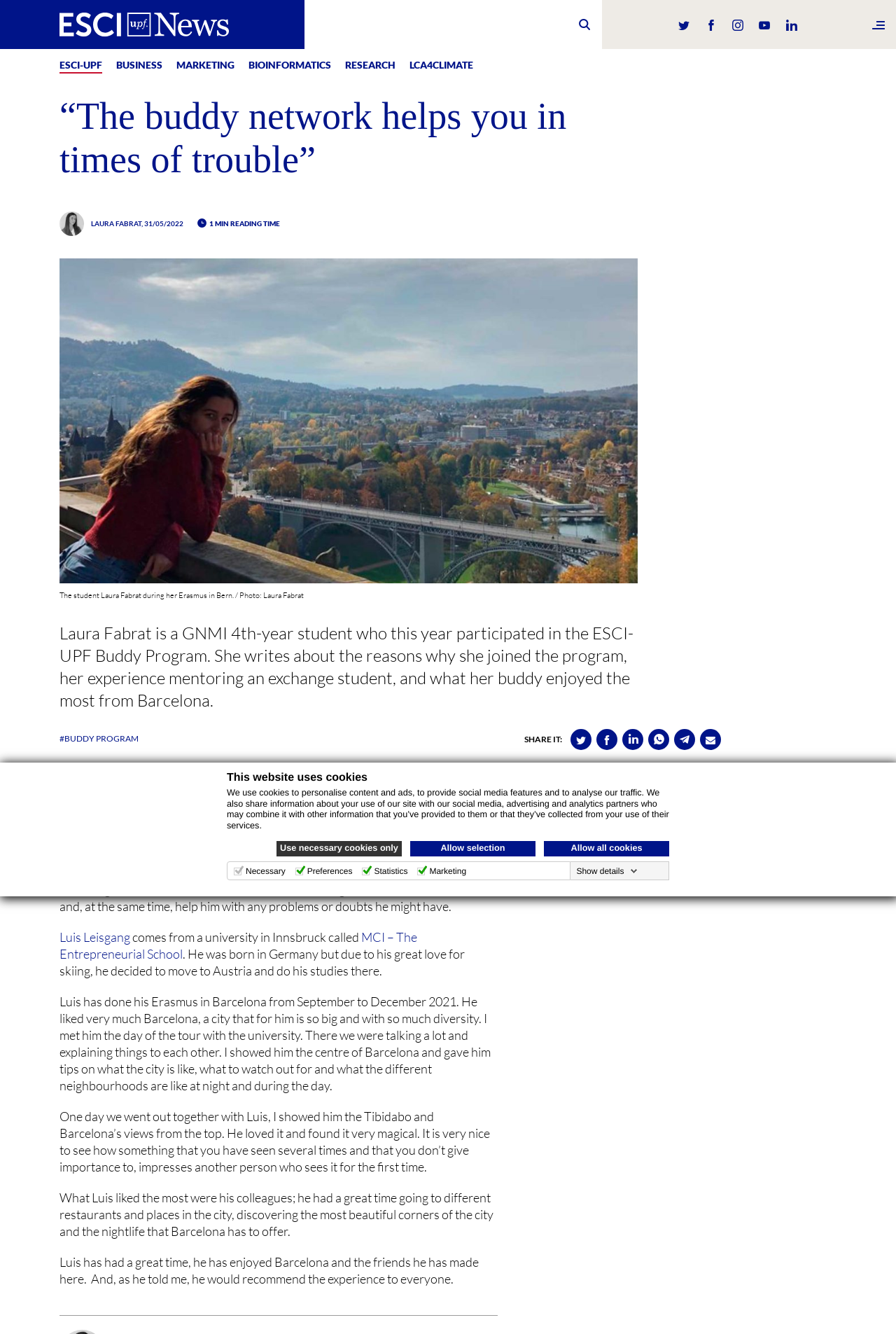Please respond in a single word or phrase: 
What is the name of the program that Laura Fabrat participated in?

ESCI-UPF Buddy Program